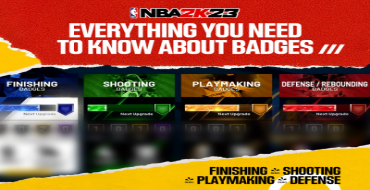Offer a detailed explanation of what is happening in the image.

The image features a colorful graphic related to NBA 2K23, prominently displaying the title "Everything You Need to Know About Badges." It highlights the various badge categories in the game, including "Finishing," "Shooting," "Playmaking," and "Defense/Rebounding." Each category is visually represented with distinct colors and design elements, showcasing the game's focus on enhancing player skills through badges. The layout emphasizes the importance of understanding these elements for maximizing gameplay efficiency and strategy in NBA 2K23. This informative visual serves as a guide for players looking to improve their gaming experience by utilizing badges effectively.